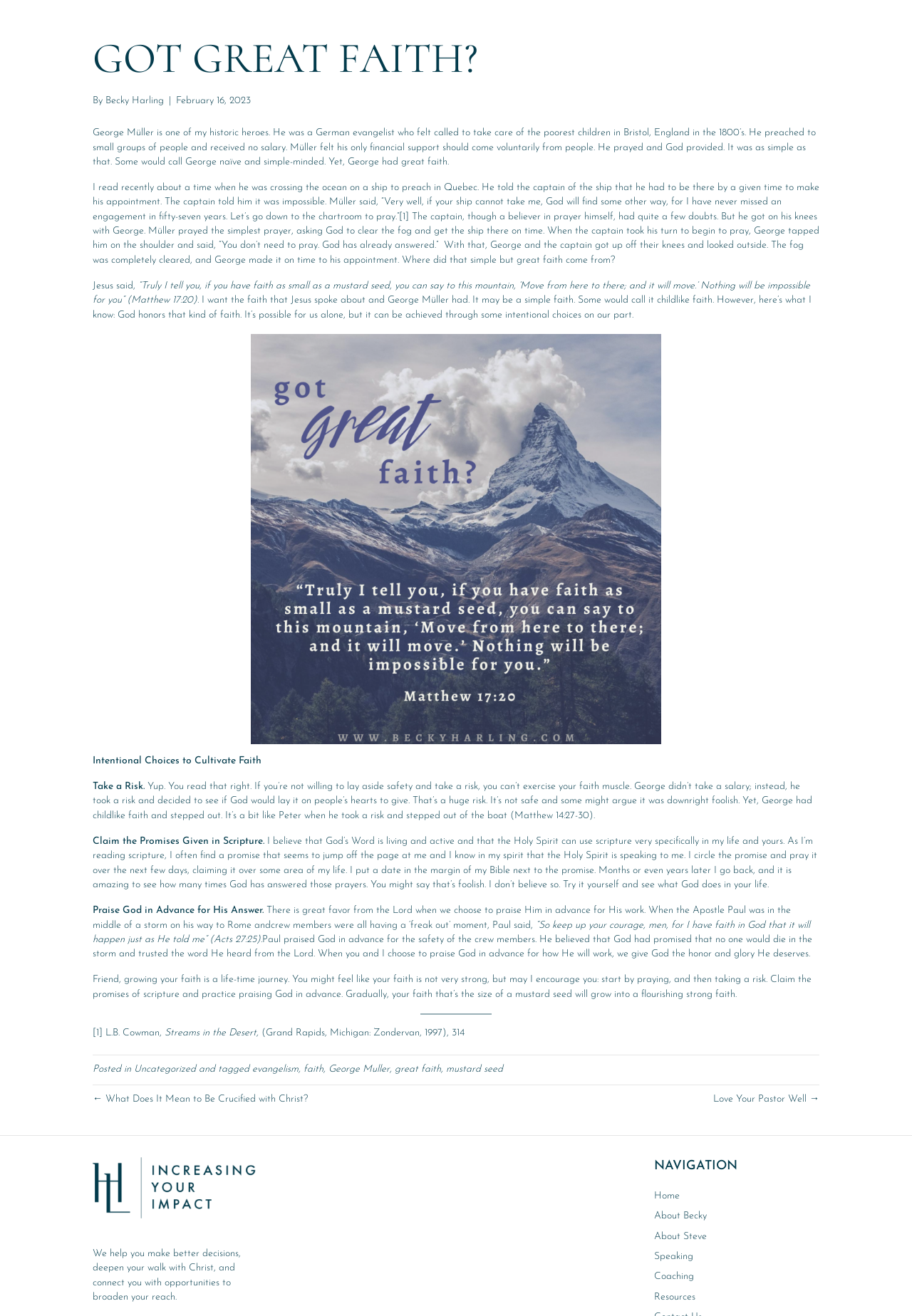Based on the provided description, "Coaching", find the bounding box of the corresponding UI element in the screenshot.

[0.717, 0.966, 0.761, 0.974]